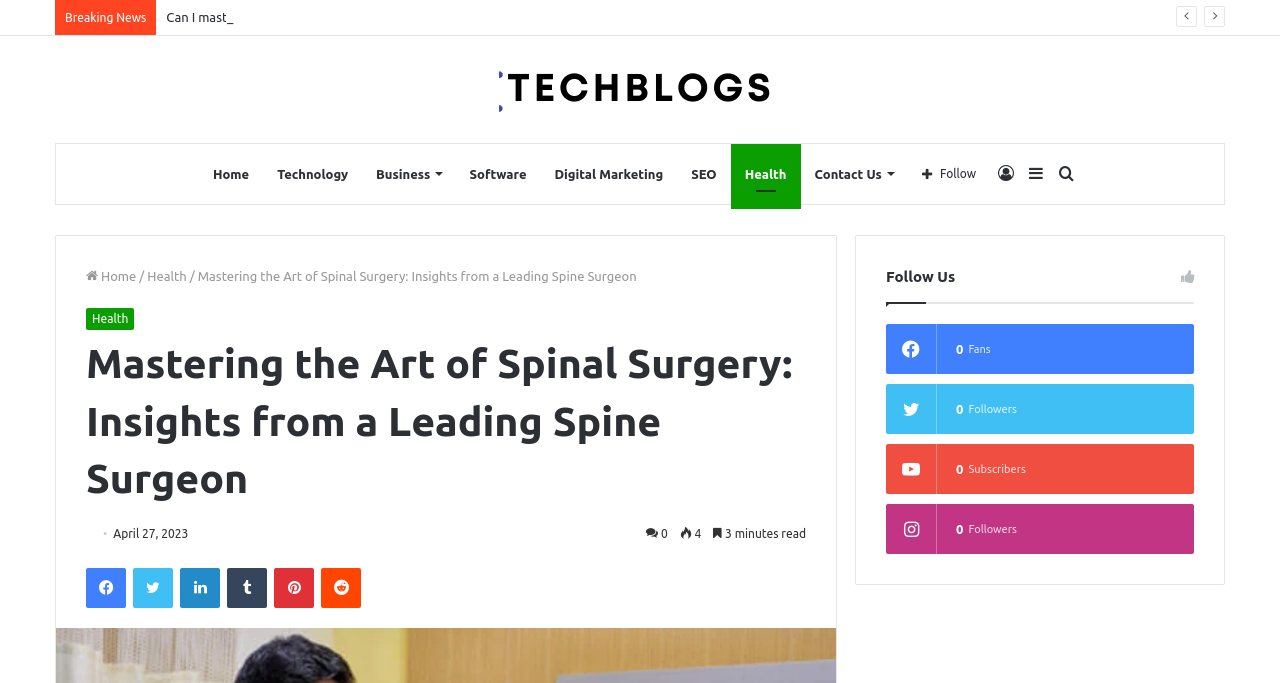Locate the bounding box coordinates of the element you need to click to accomplish the task described by this instruction: "Click on the 'Home' link".

[0.155, 0.211, 0.206, 0.299]